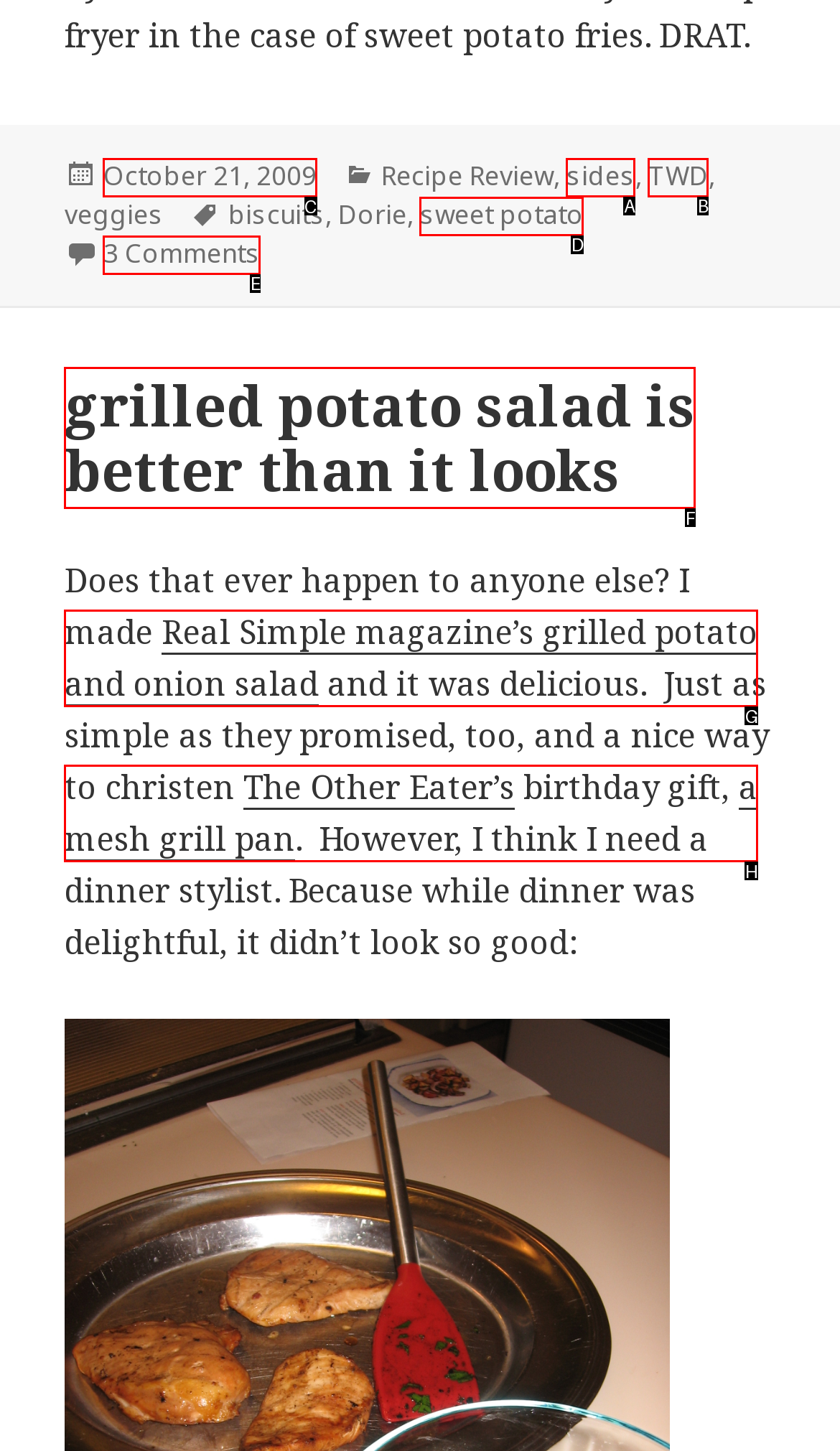Choose the correct UI element to click for this task: Click on the 'October 21, 2009' link Answer using the letter from the given choices.

C